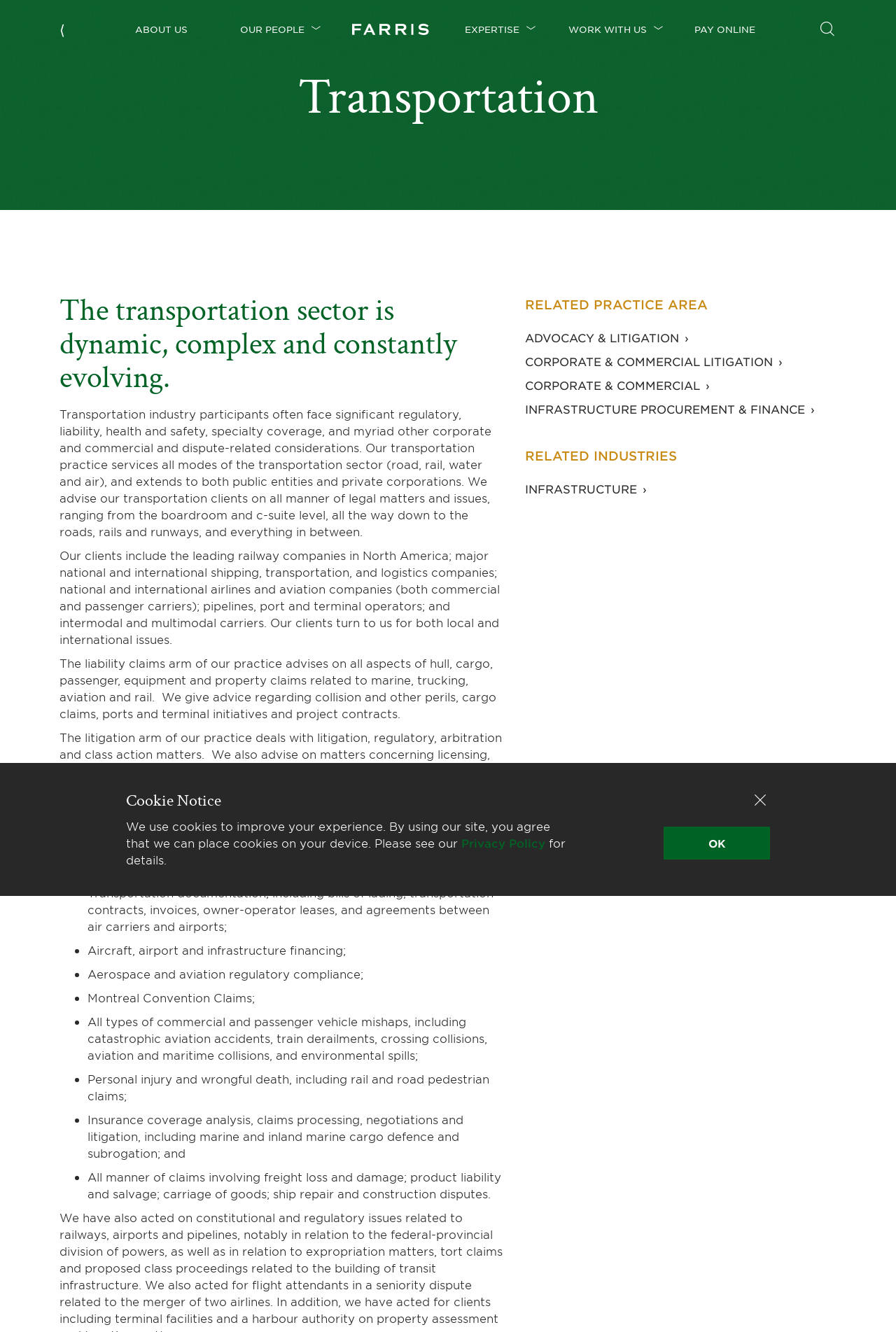Kindly determine the bounding box coordinates of the area that needs to be clicked to fulfill this instruction: "Click the ABOUT US link".

[0.151, 0.018, 0.217, 0.026]